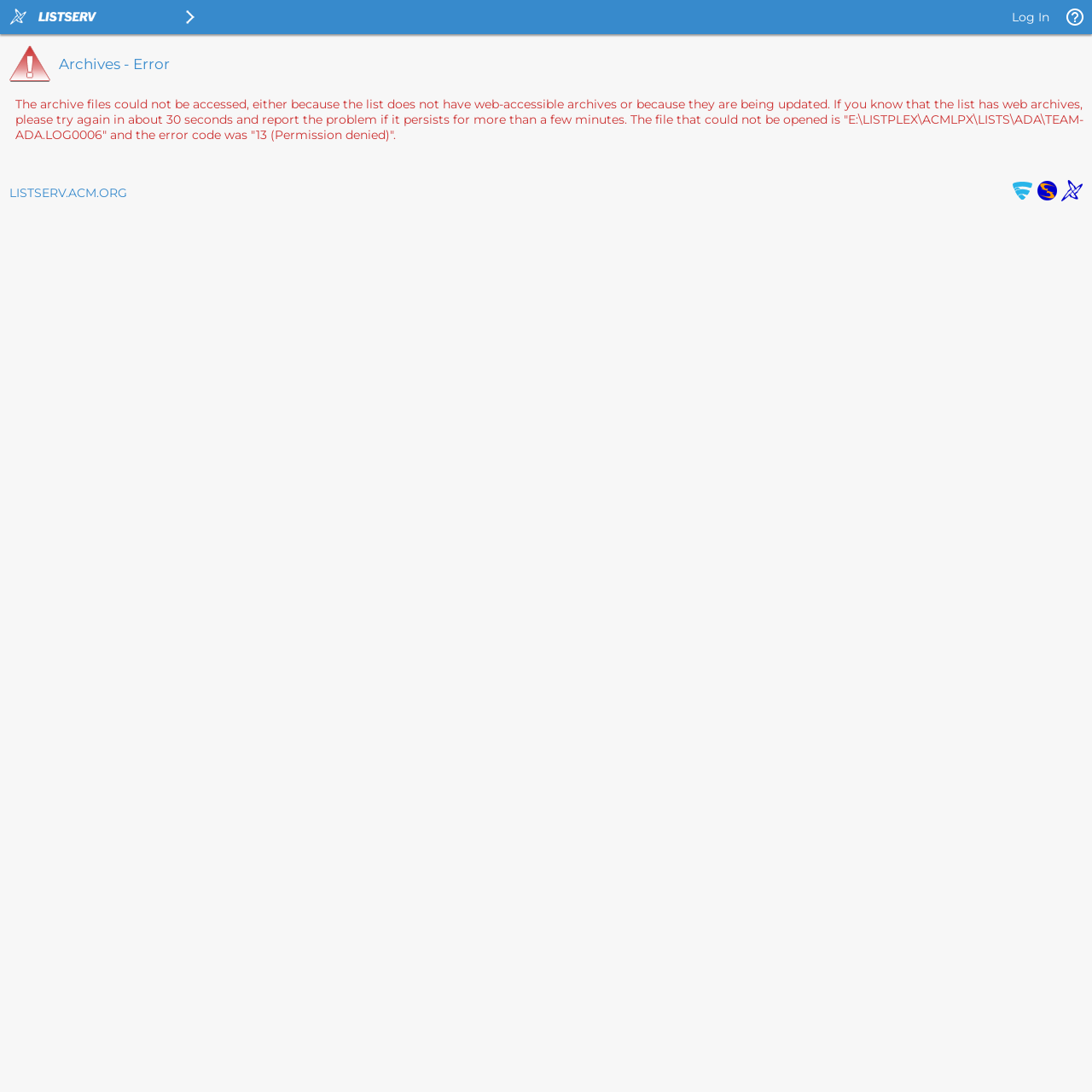Analyze the image and answer the question with as much detail as possible: 
What is the purpose of the webpage?

The webpage appears to be an error page for archives, as indicated by the heading 'Archives - Error' and the paragraph of text explaining the error. The webpage is likely part of a larger system for managing email lists and archives.